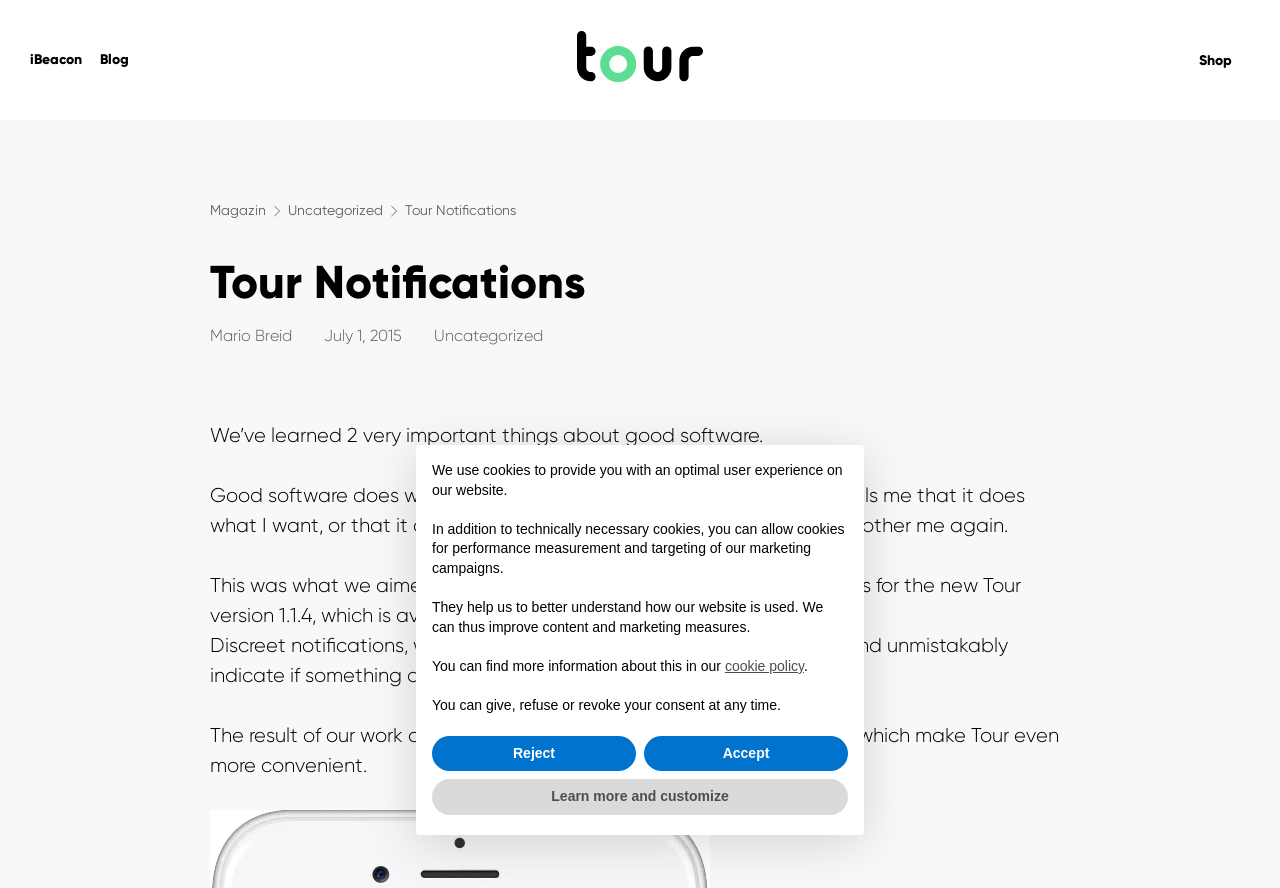Locate the bounding box coordinates of the element's region that should be clicked to carry out the following instruction: "Learn more about tour automatic mileage tracking". The coordinates need to be four float numbers between 0 and 1, i.e., [left, top, right, bottom].

[0.451, 0.075, 0.549, 0.097]